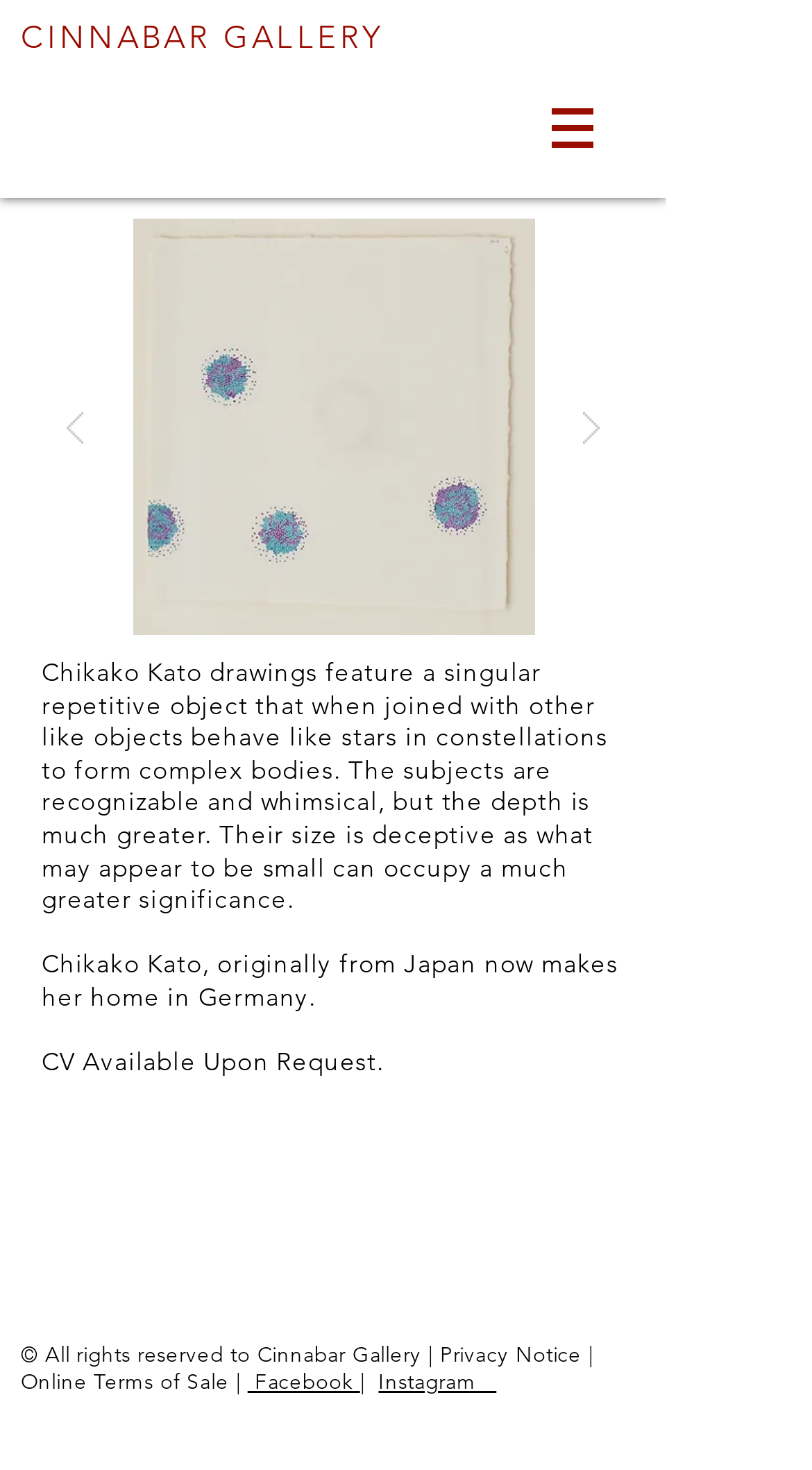Using the webpage screenshot, find the UI element described by swing around 3. Provide the bounding box coordinates in the format (top-left x, top-left y, bottom-right x, bottom-right y), ensuring all values are floating point numbers between 0 and 1.

[0.051, 0.149, 0.769, 0.432]